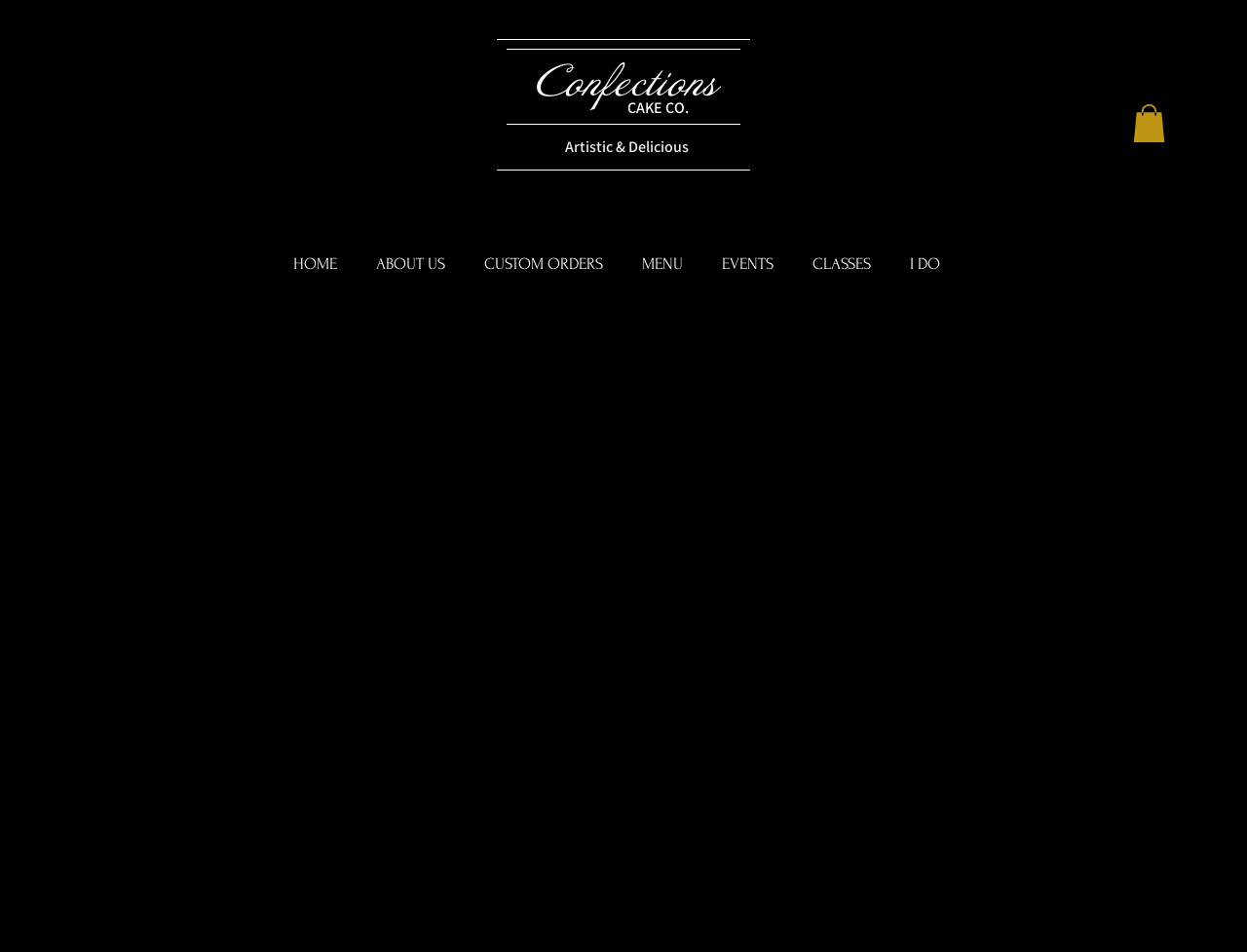What is the name of the dessert bar?
Using the information from the image, give a concise answer in one word or a short phrase.

Confections Cake Co.